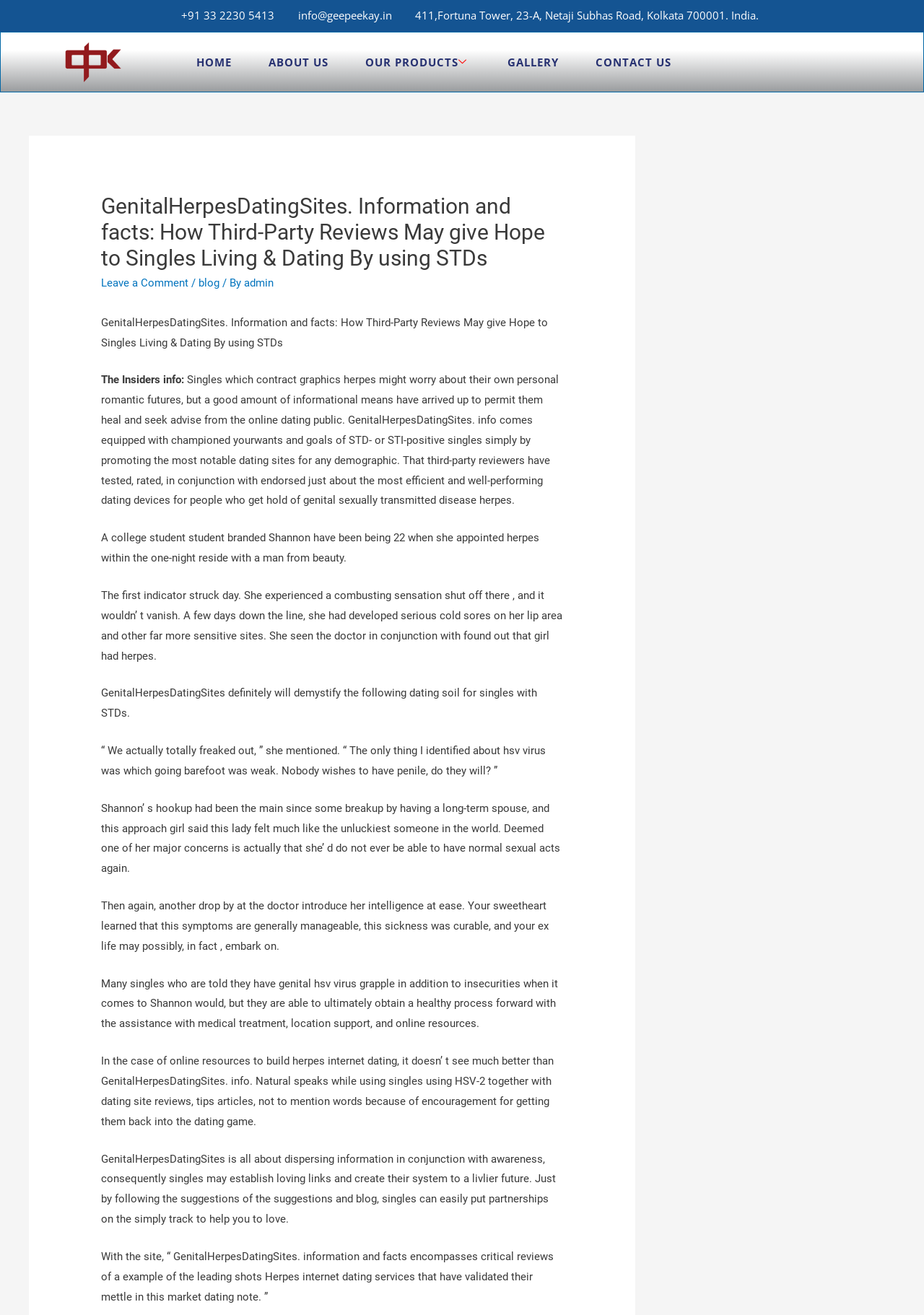Determine the bounding box coordinates for the area you should click to complete the following instruction: "click the CONTACT US link".

[0.633, 0.028, 0.738, 0.066]